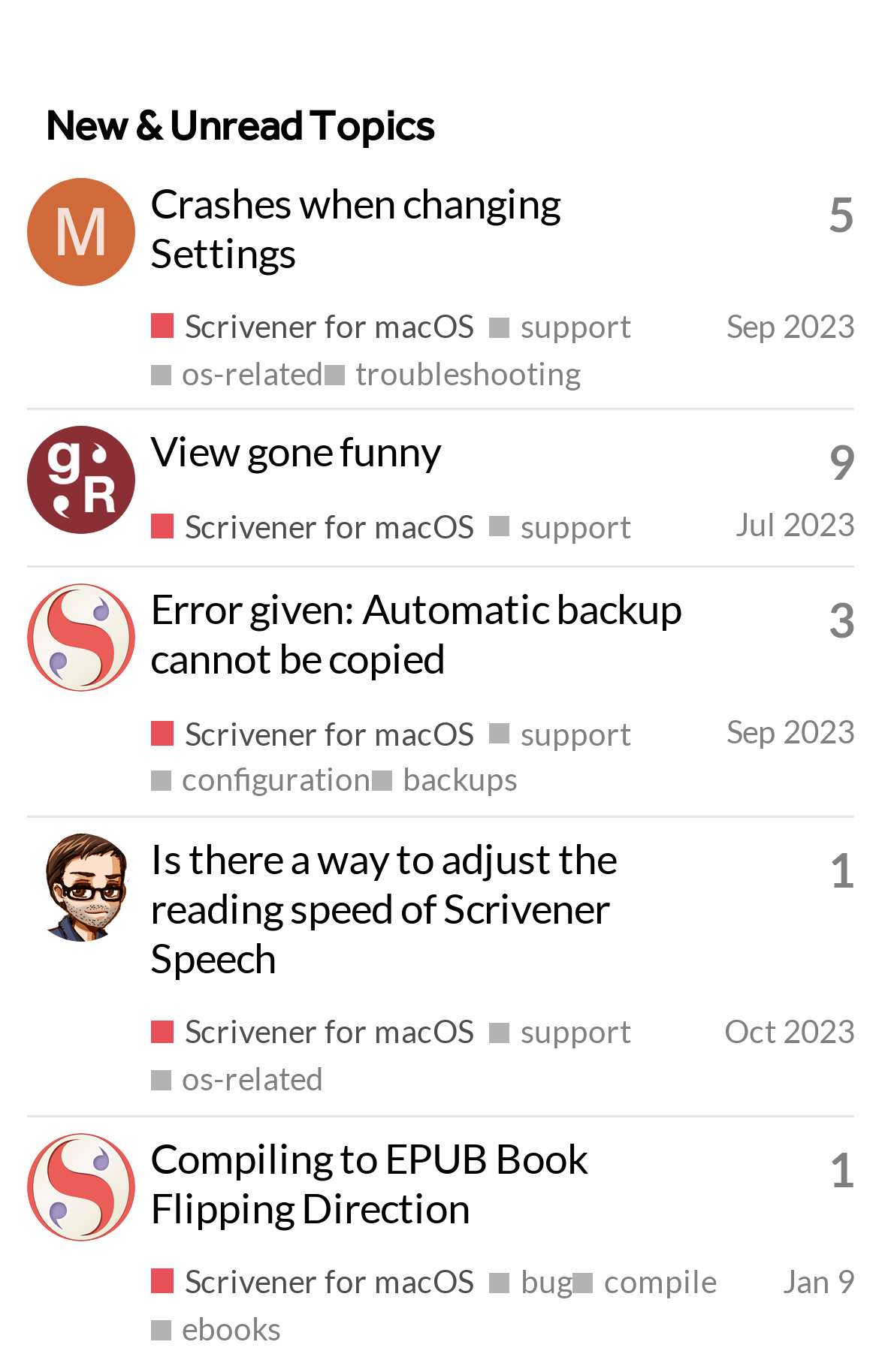Who is the latest poster of the topic 'Is there a way to adjust the reading speed of Scrivener Speech'?
Look at the image and answer the question with a single word or phrase.

Shell